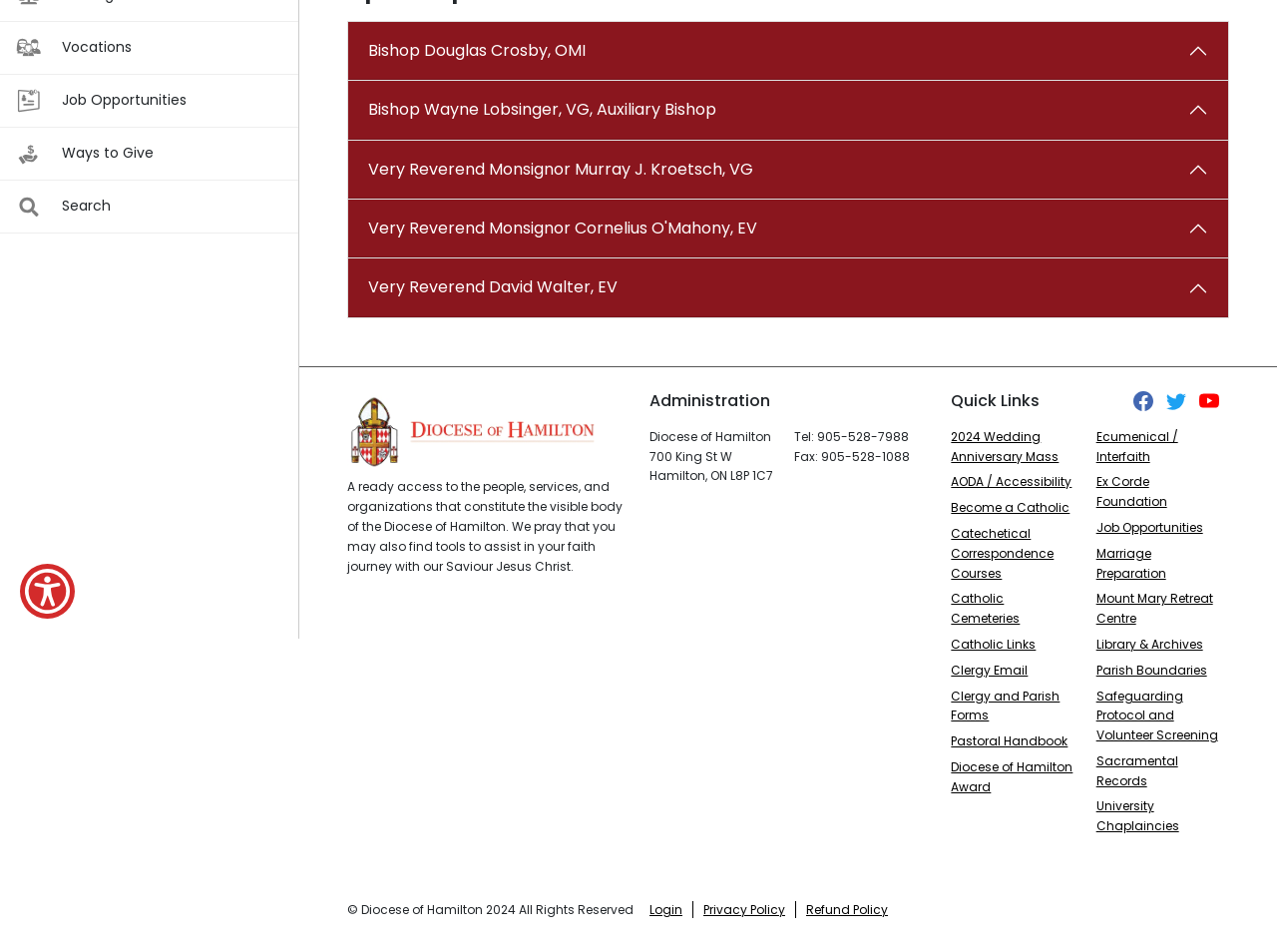Find the coordinates for the bounding box of the element with this description: "Search".

None